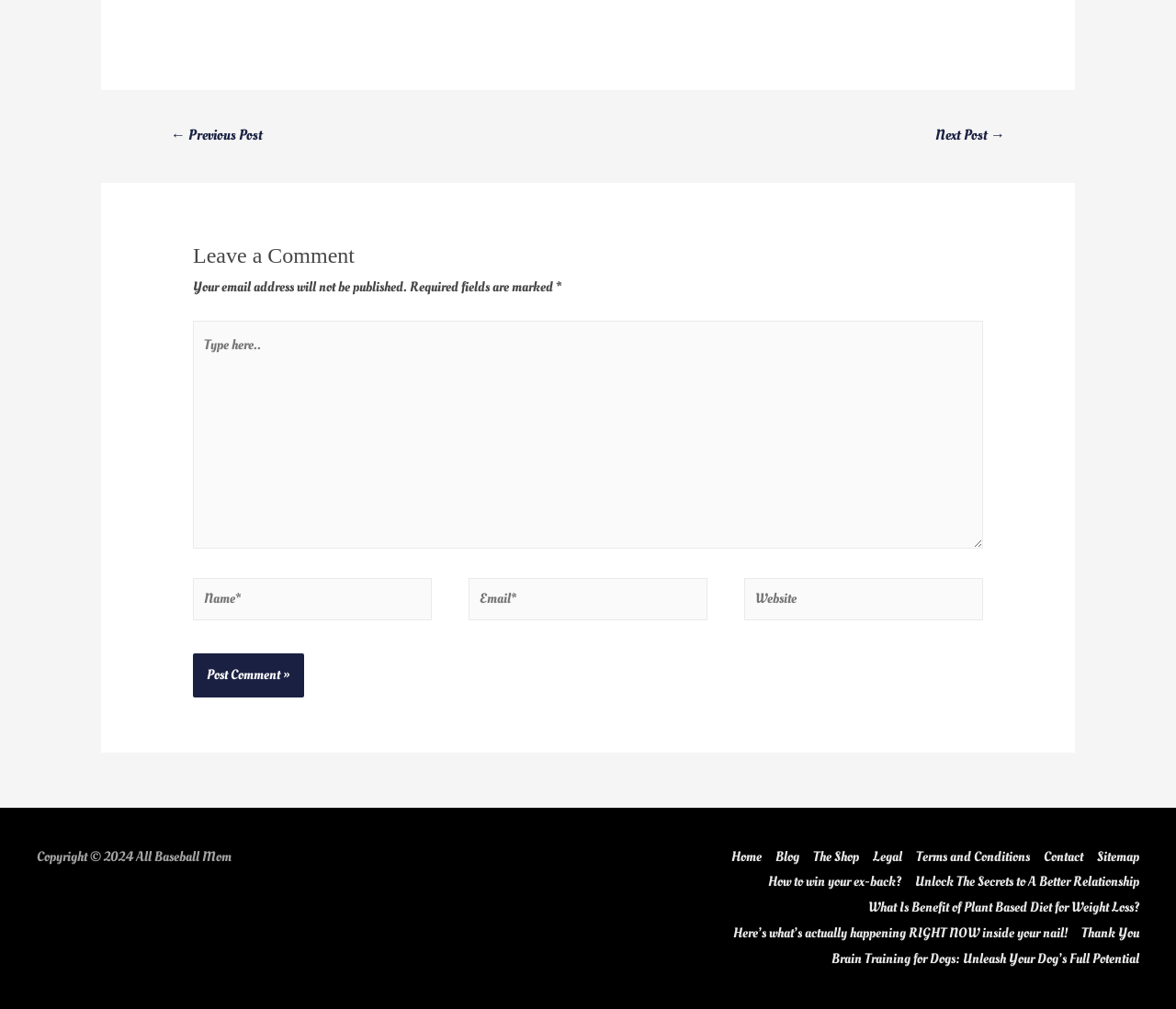What is the copyright year mentioned in the footer?
Using the image, elaborate on the answer with as much detail as possible.

The footer section has a 'Copyright © 2024' text, indicating that the copyright year mentioned is 2024.